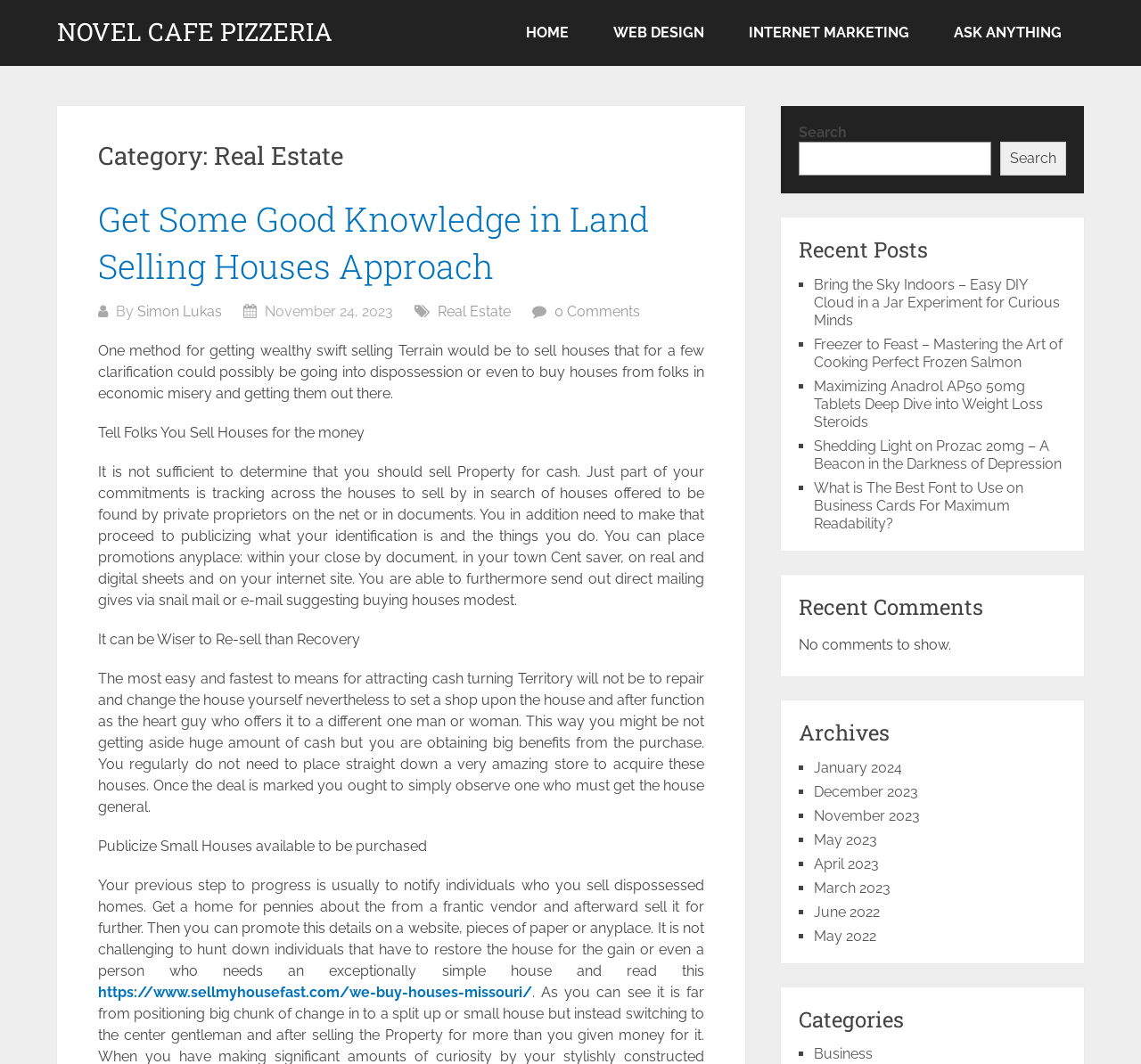Please provide a comprehensive answer to the question based on the screenshot: What is the date of the blog post?

The date of the blog post can be determined by looking at the StaticText 'November 24, 2023' which is located below the heading 'Get Some Good Knowledge in Land Selling Houses Approach'.